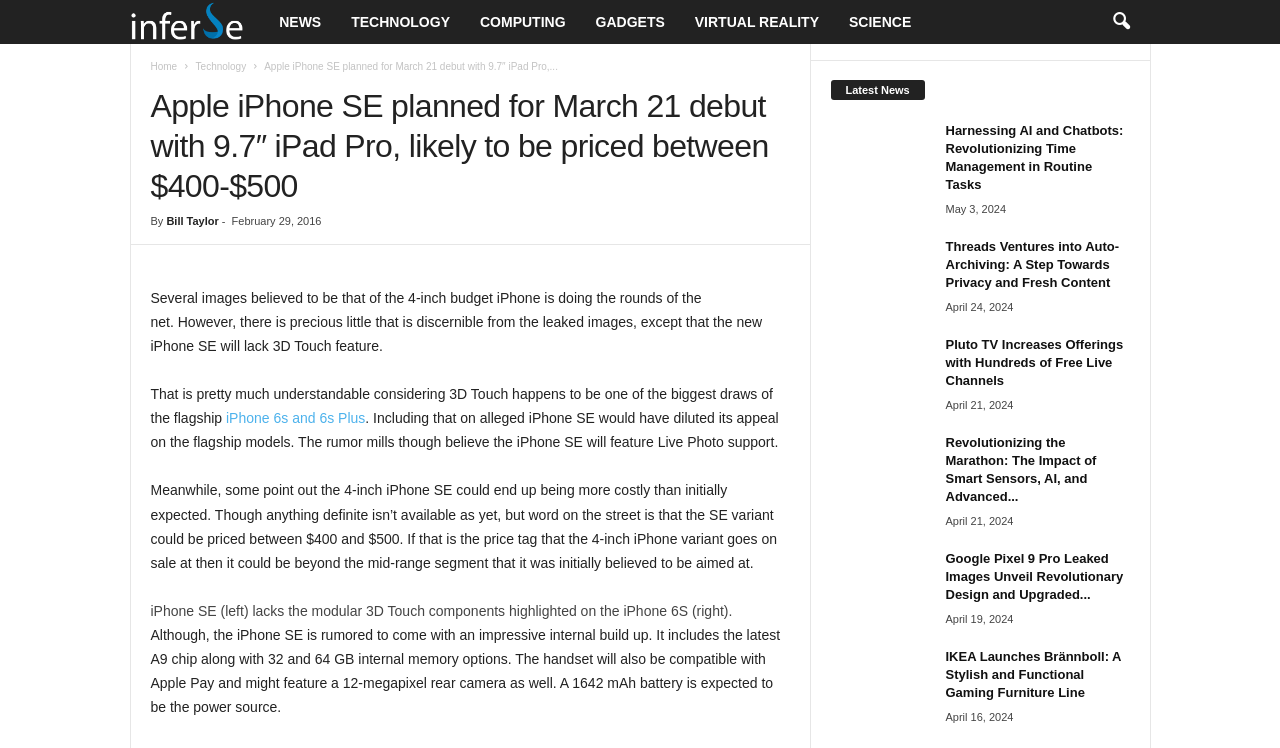Determine the bounding box coordinates of the element's region needed to click to follow the instruction: "Check the latest news 'Harnessing AI and Chatbots: Revolutionizing Time Management in Routine Tasks'". Provide these coordinates as four float numbers between 0 and 1, formatted as [left, top, right, bottom].

[0.739, 0.163, 0.883, 0.259]